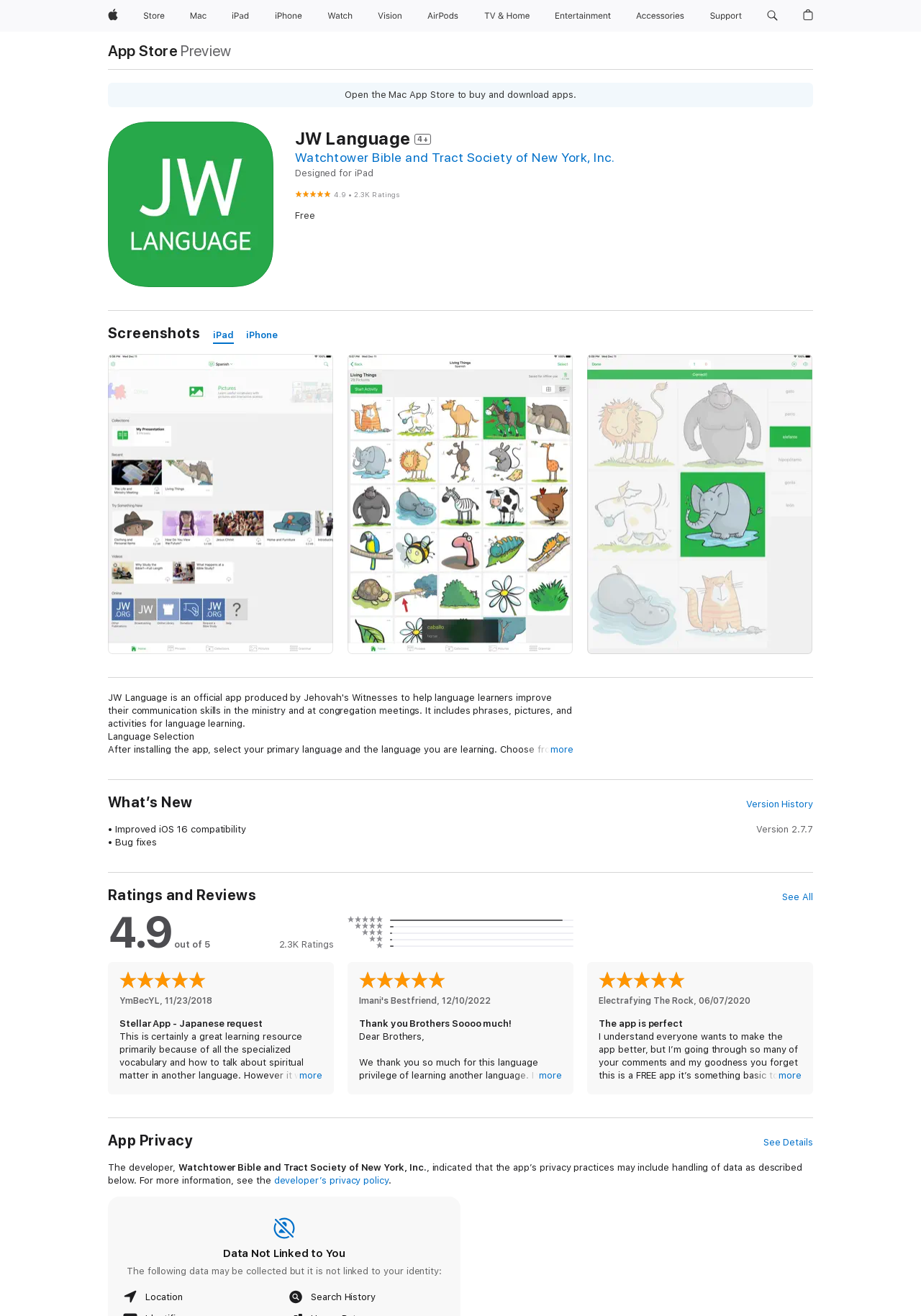Please identify the bounding box coordinates of the element I should click to complete this instruction: 'View iPad screenshots'. The coordinates should be given as four float numbers between 0 and 1, like this: [left, top, right, bottom].

[0.231, 0.249, 0.254, 0.261]